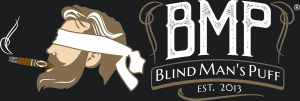Please answer the following question using a single word or phrase: 
What is the overall aesthetic of the logo?

classic elegance and modern flair